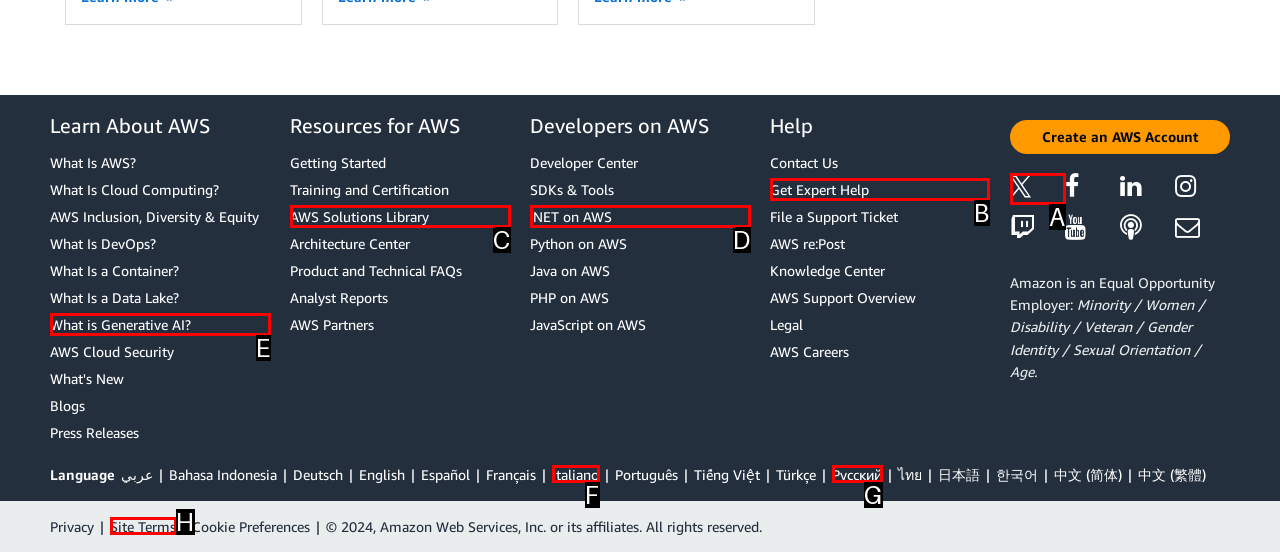Identify the correct HTML element to click to accomplish this task: Get Expert Help
Respond with the letter corresponding to the correct choice.

B